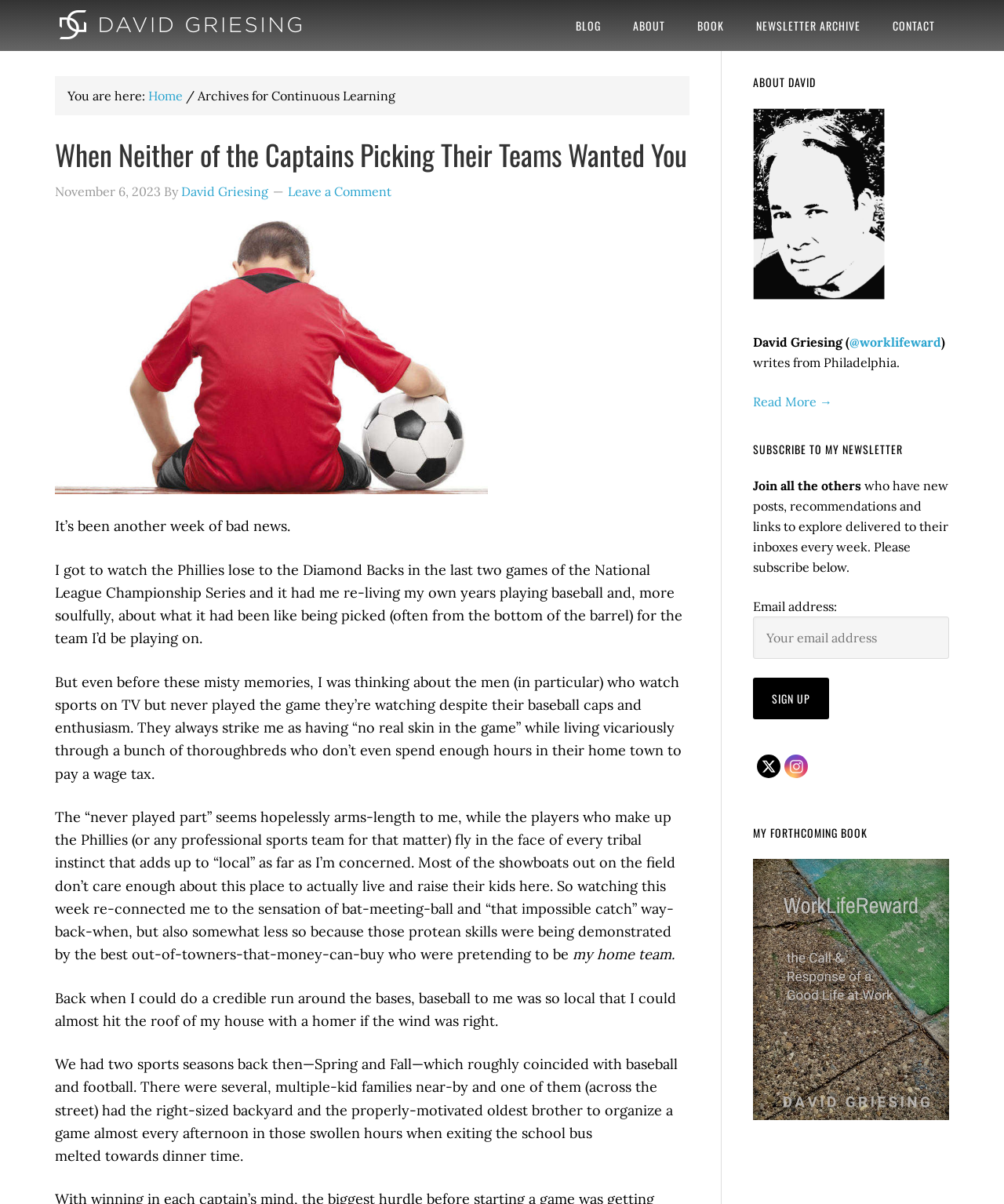Based on the element description, predict the bounding box coordinates (top-left x, top-left y, bottom-right x, bottom-right y) for the UI element in the screenshot: Contact

[0.875, 0.0, 0.945, 0.042]